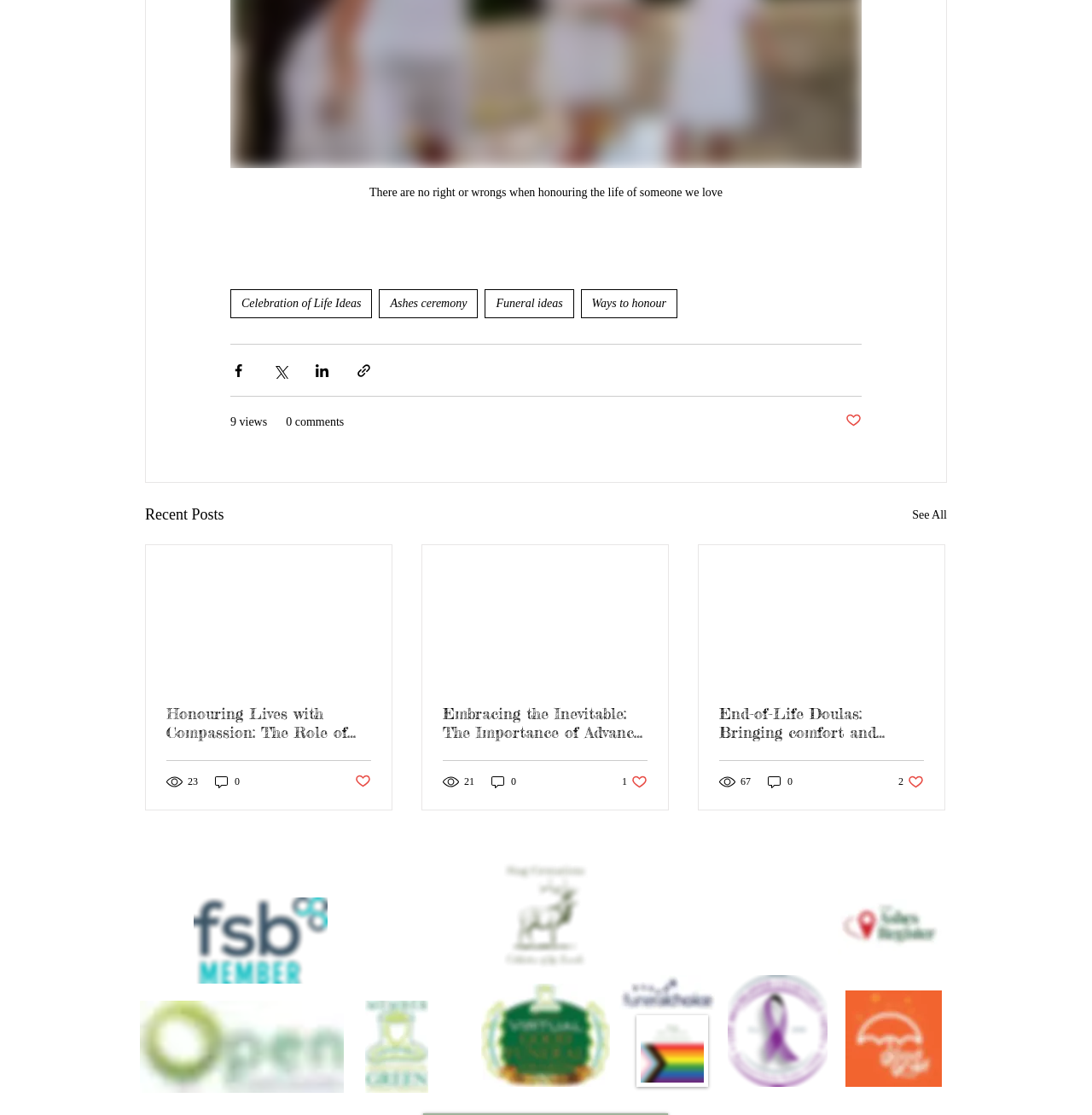Respond to the question below with a concise word or phrase:
What is the main topic of this webpage?

Funeral and cremation services